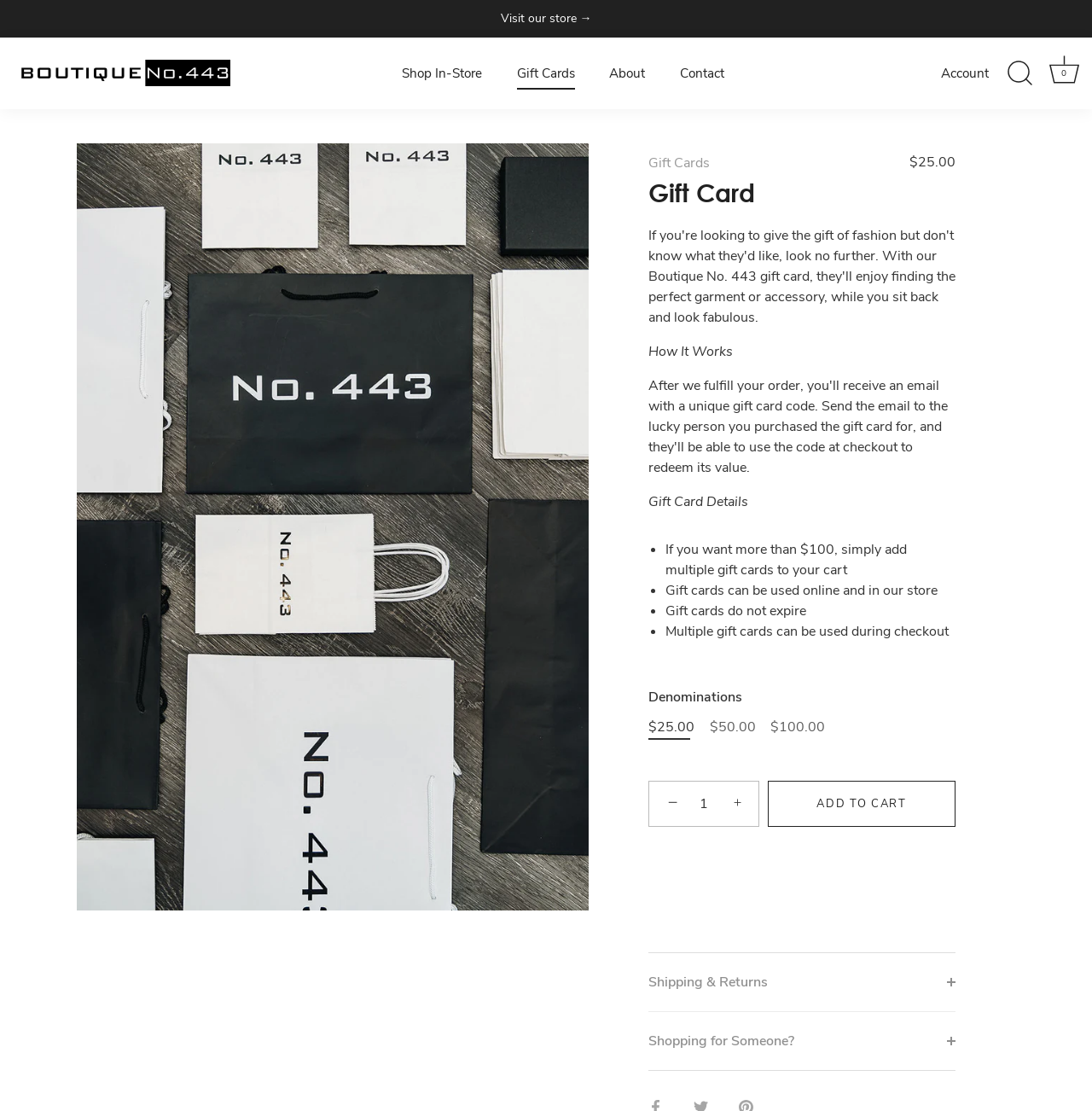What is the purpose of the '+' and '-' links?
Refer to the image and answer the question using a single word or phrase.

To adjust quantity